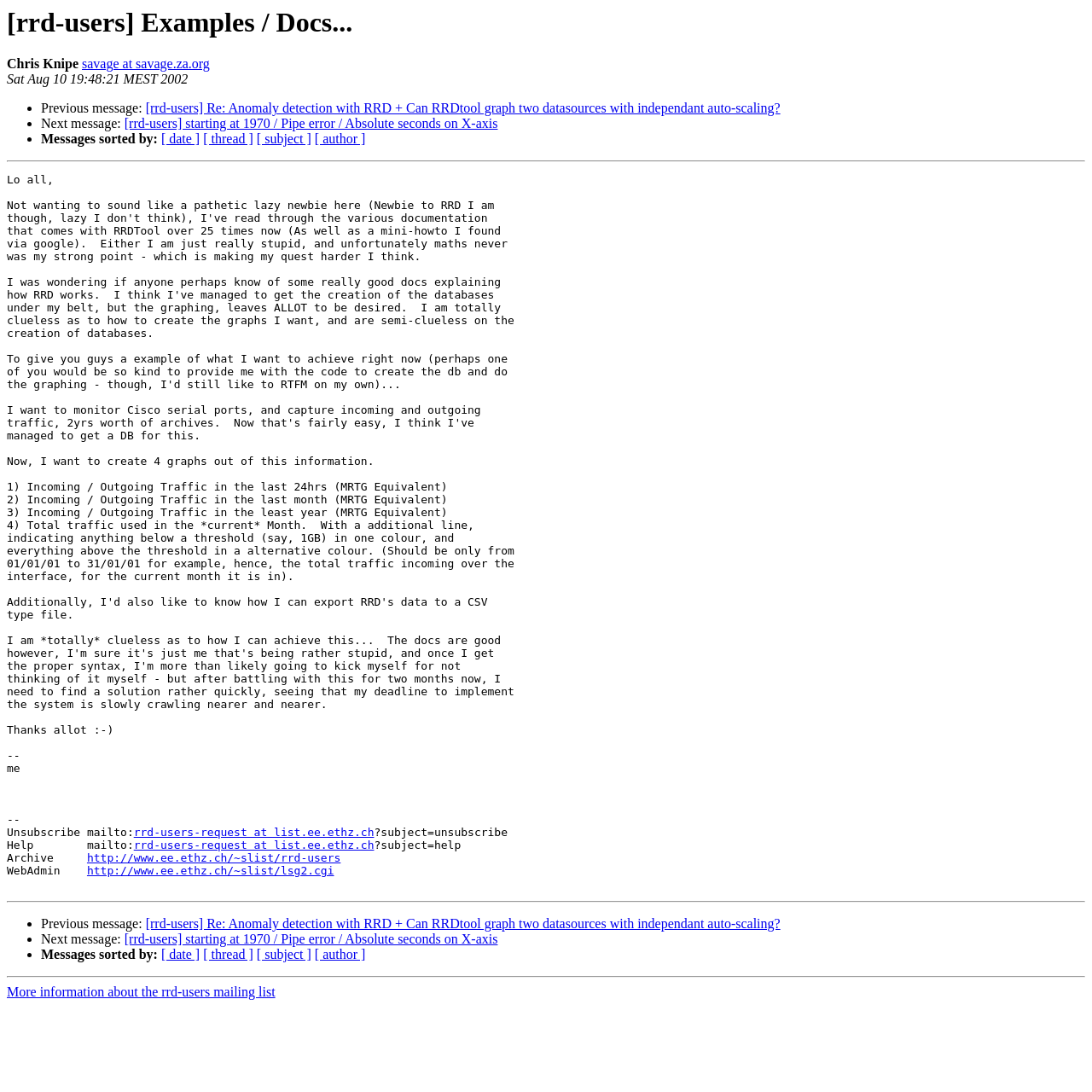Consider the image and give a detailed and elaborate answer to the question: 
What is the URL of the archive?

The URL of the archive can be found in the link 'http://www.ee.ethz.ch/~slist/rrd-users' located at the bottom of the webpage, which is likely to be the URL of the archive for the email list.